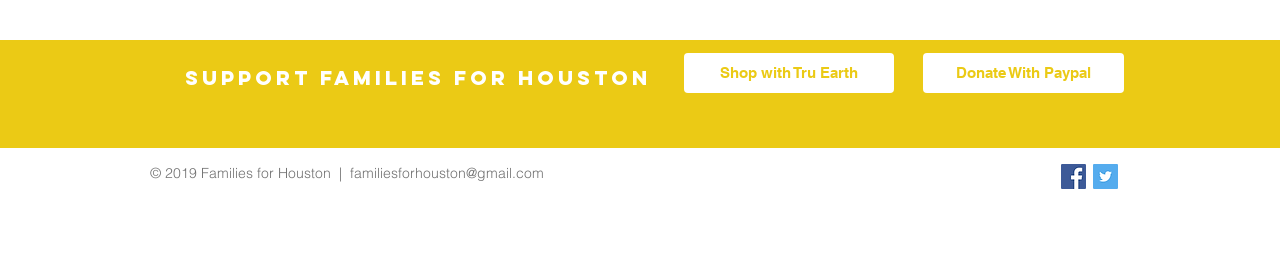Answer the following in one word or a short phrase: 
What is the name of the organization?

Families for Houston